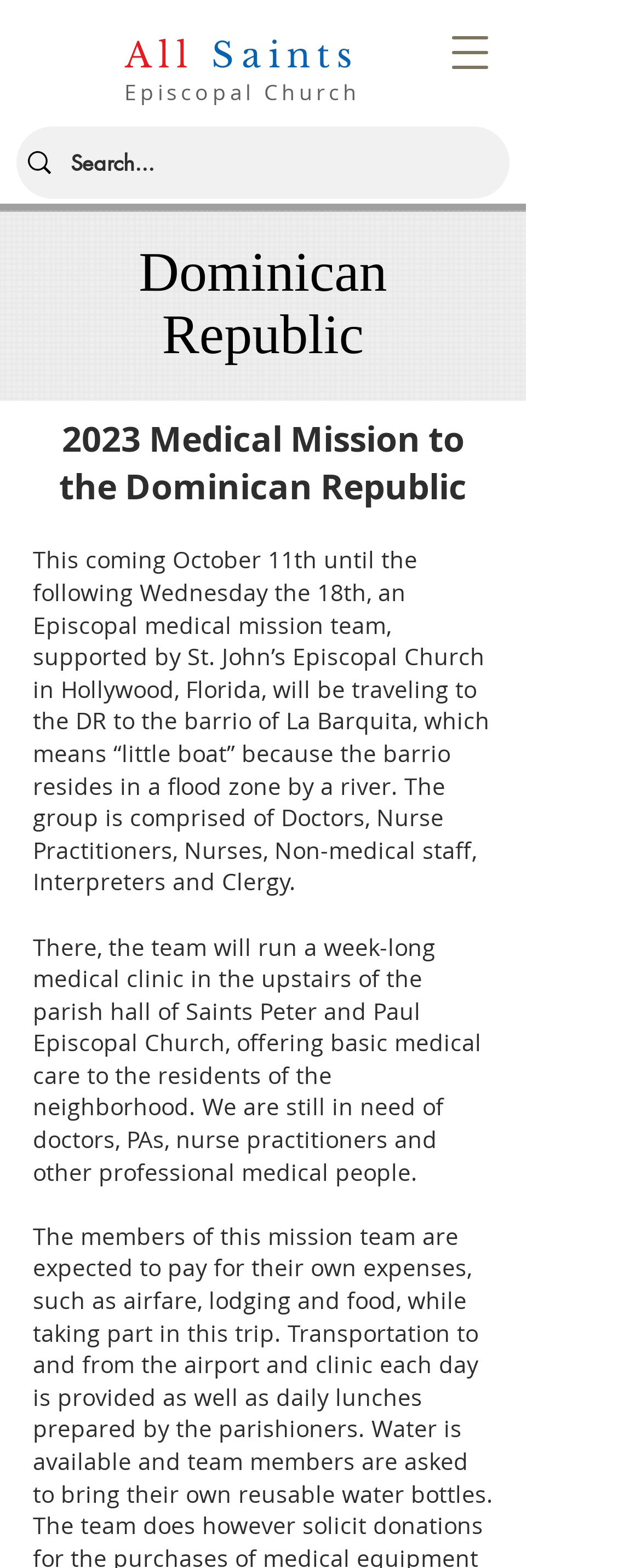Offer a meticulous caption that includes all visible features of the webpage.

The webpage appears to be about a medical mission to the Dominican Republic, specifically a trip organized by an Episcopal church. At the top of the page, there is a heading that reads "All Saints" with a link to the same name. Below this, there is a static text that says "Episcopal Church". 

On the top right corner, there is a button to open a navigation menu. Next to it, there is a search bar with a magnifying glass icon, where users can type in their search queries. 

The main content of the page is divided into sections. The first section has a heading that reads "Dominican Republic". Below this, there is a paragraph of text that describes the medical mission trip, including the dates, location, and purpose of the trip. The text also mentions the types of medical professionals needed for the trip. 

There are no images on the page except for the magnifying glass icon in the search bar. The overall layout of the page is simple and easy to navigate, with clear headings and concise text.